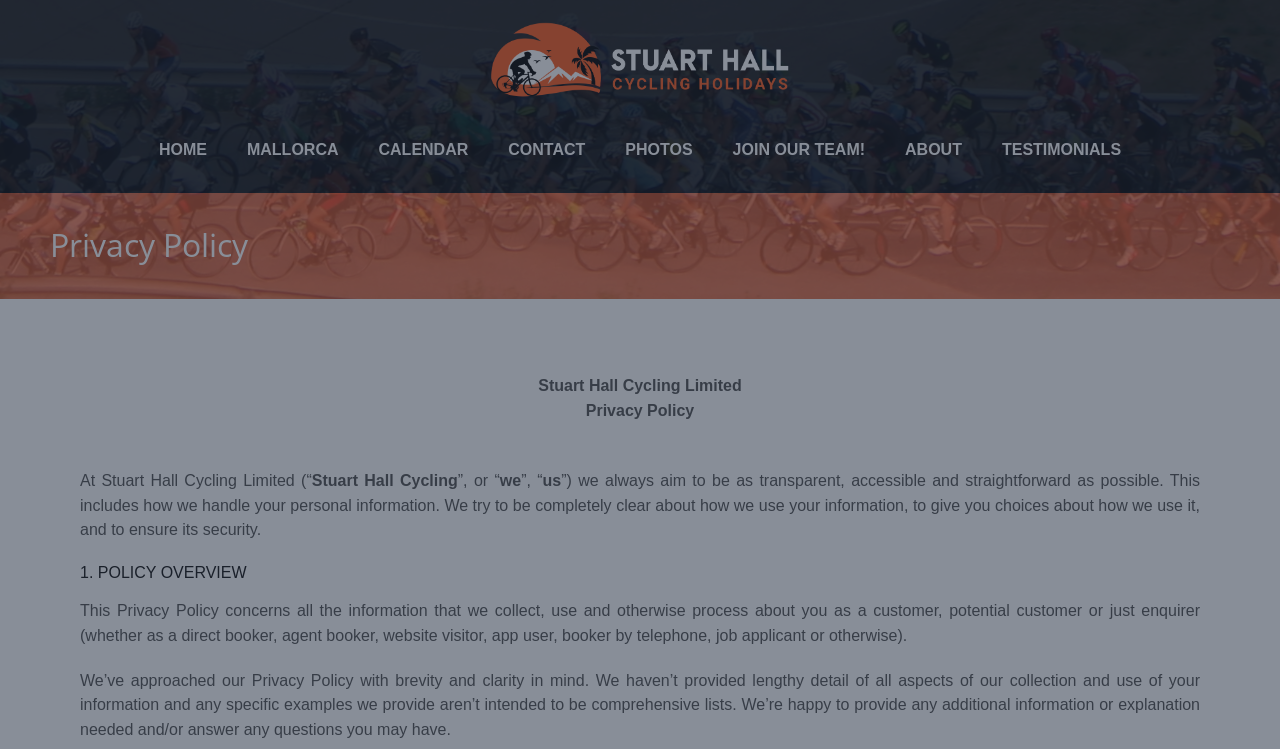Please locate the bounding box coordinates of the region I need to click to follow this instruction: "Click ABOUT".

[0.695, 0.184, 0.763, 0.216]